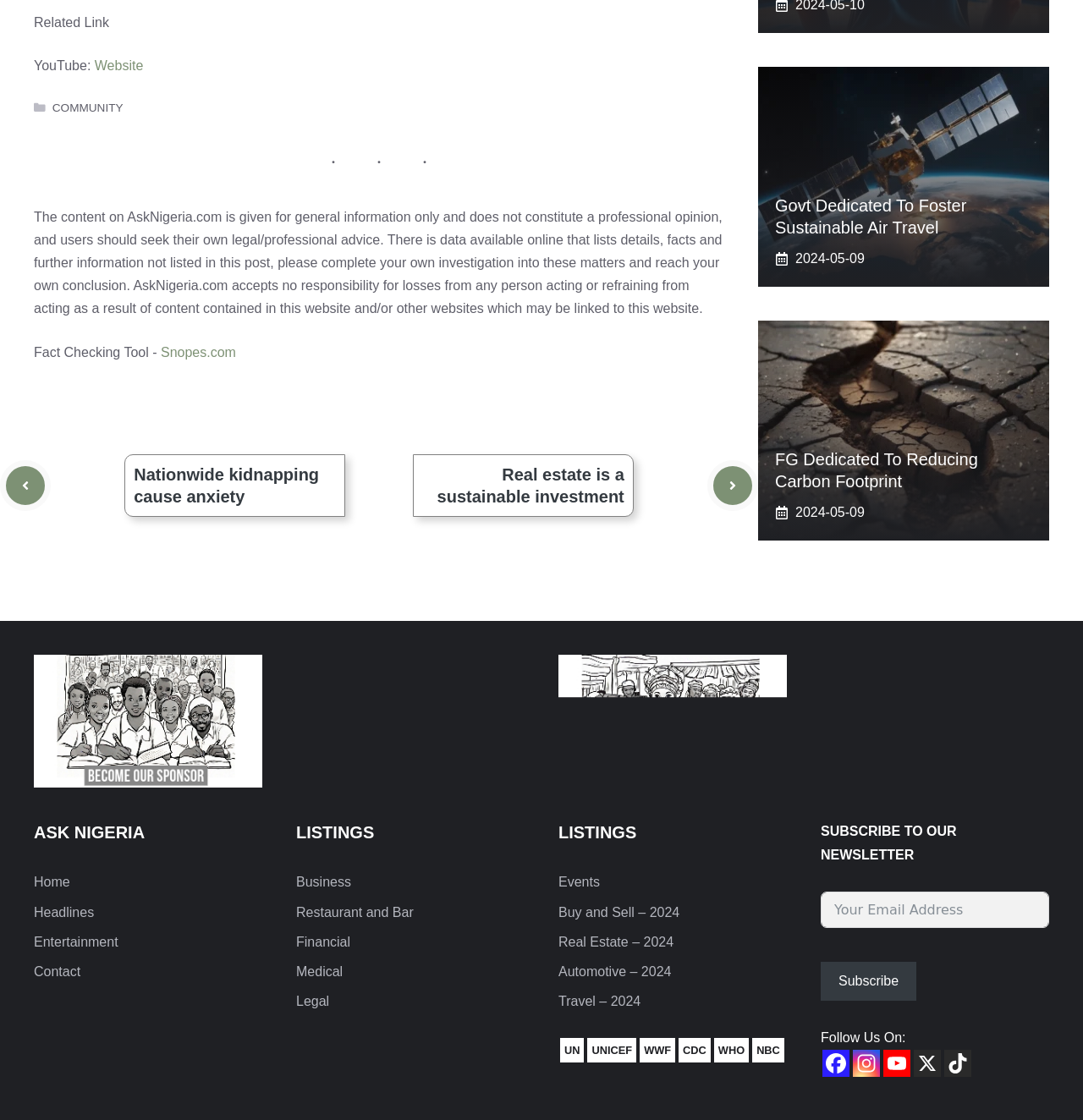Answer this question in one word or a short phrase: How many social media links are in the Follow Us On section?

4